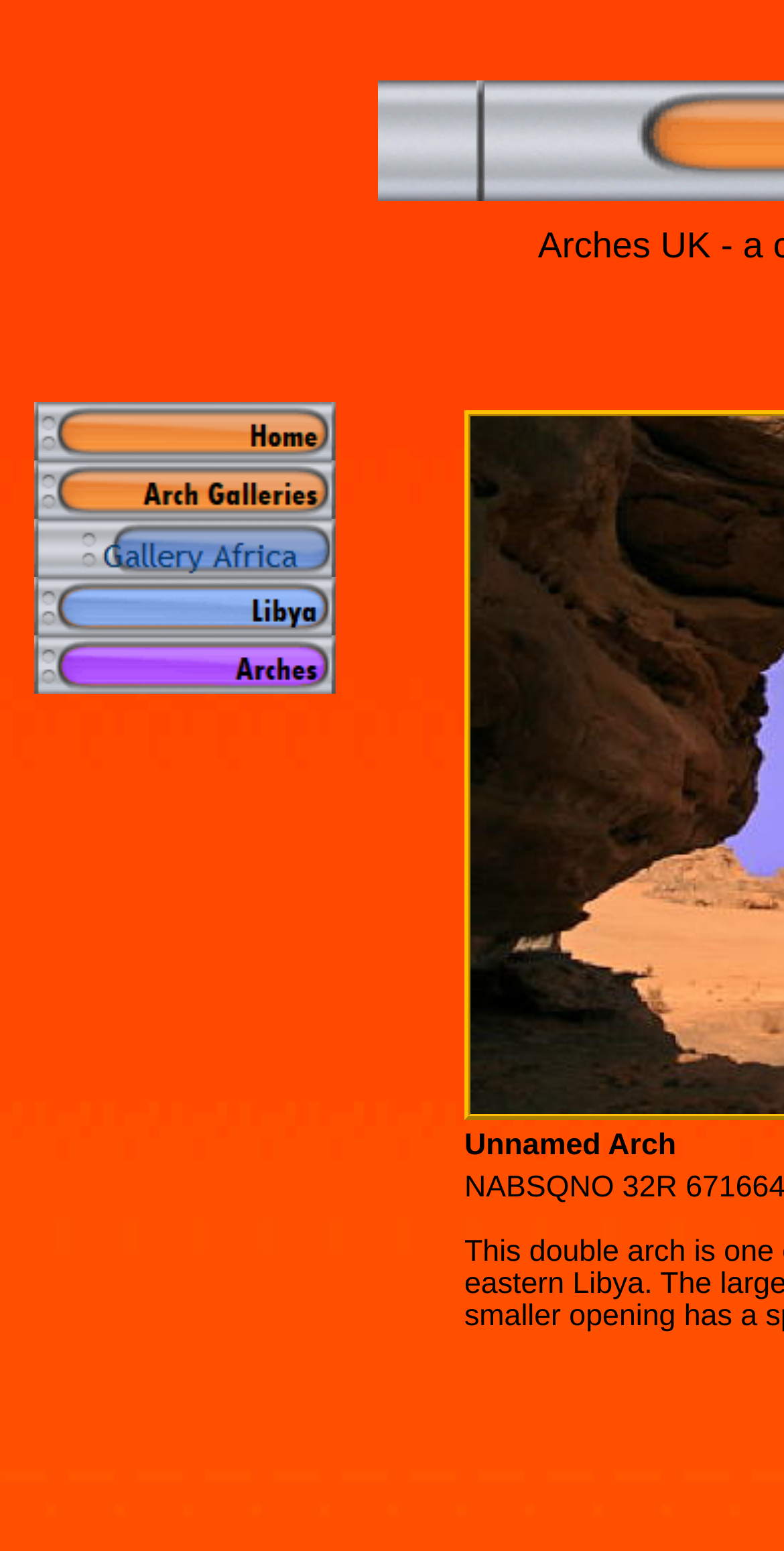Given the element description "alt="Libya" name="Navigationsschaltfläche4" title="Libya"" in the screenshot, predict the bounding box coordinates of that UI element.

[0.044, 0.393, 0.428, 0.415]